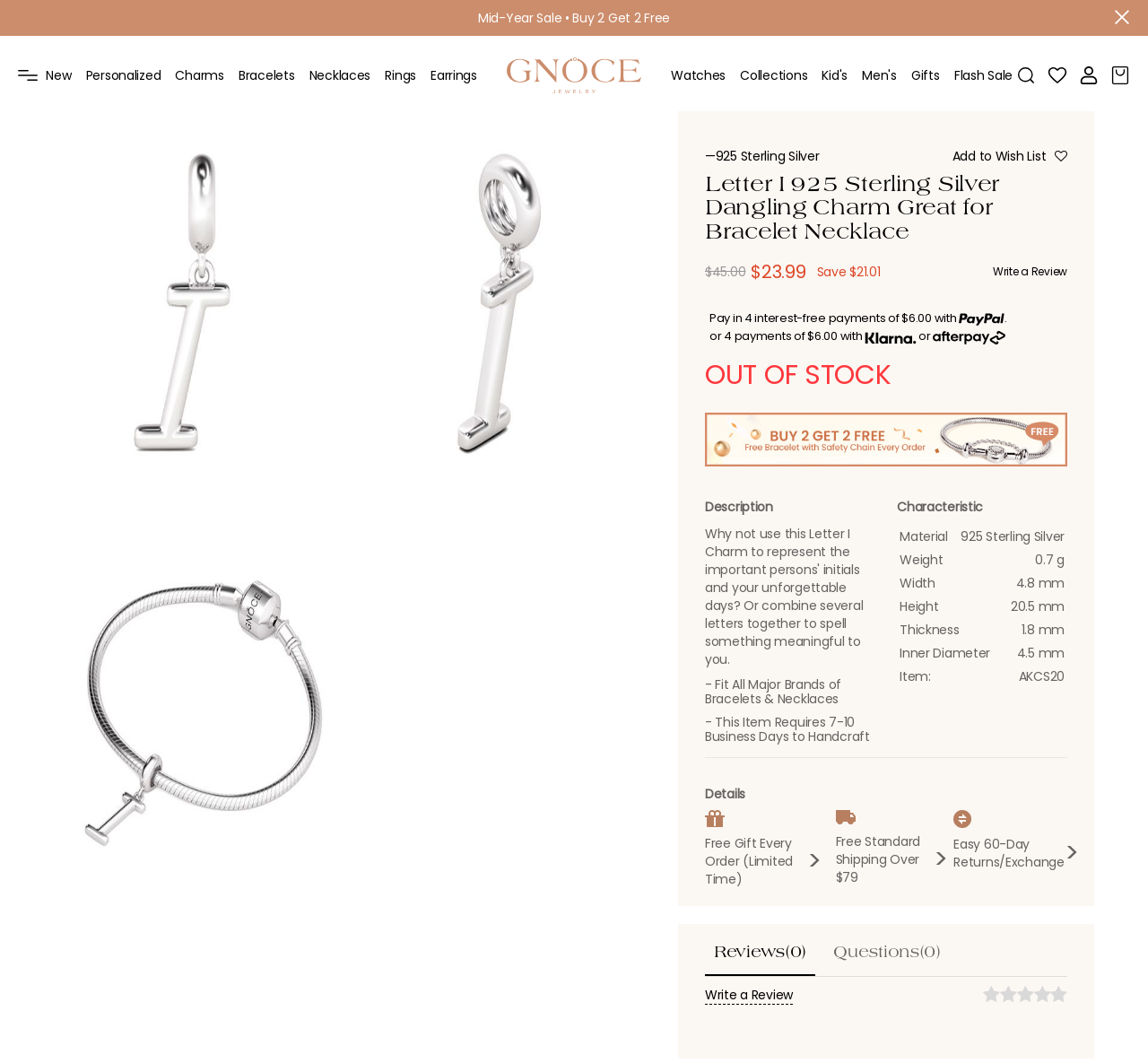Determine the bounding box coordinates for the UI element described. Format the coordinates as (top-left x, top-left y, bottom-right x, bottom-right y) and ensure all values are between 0 and 1. Element description: Collections

[0.645, 0.037, 0.703, 0.105]